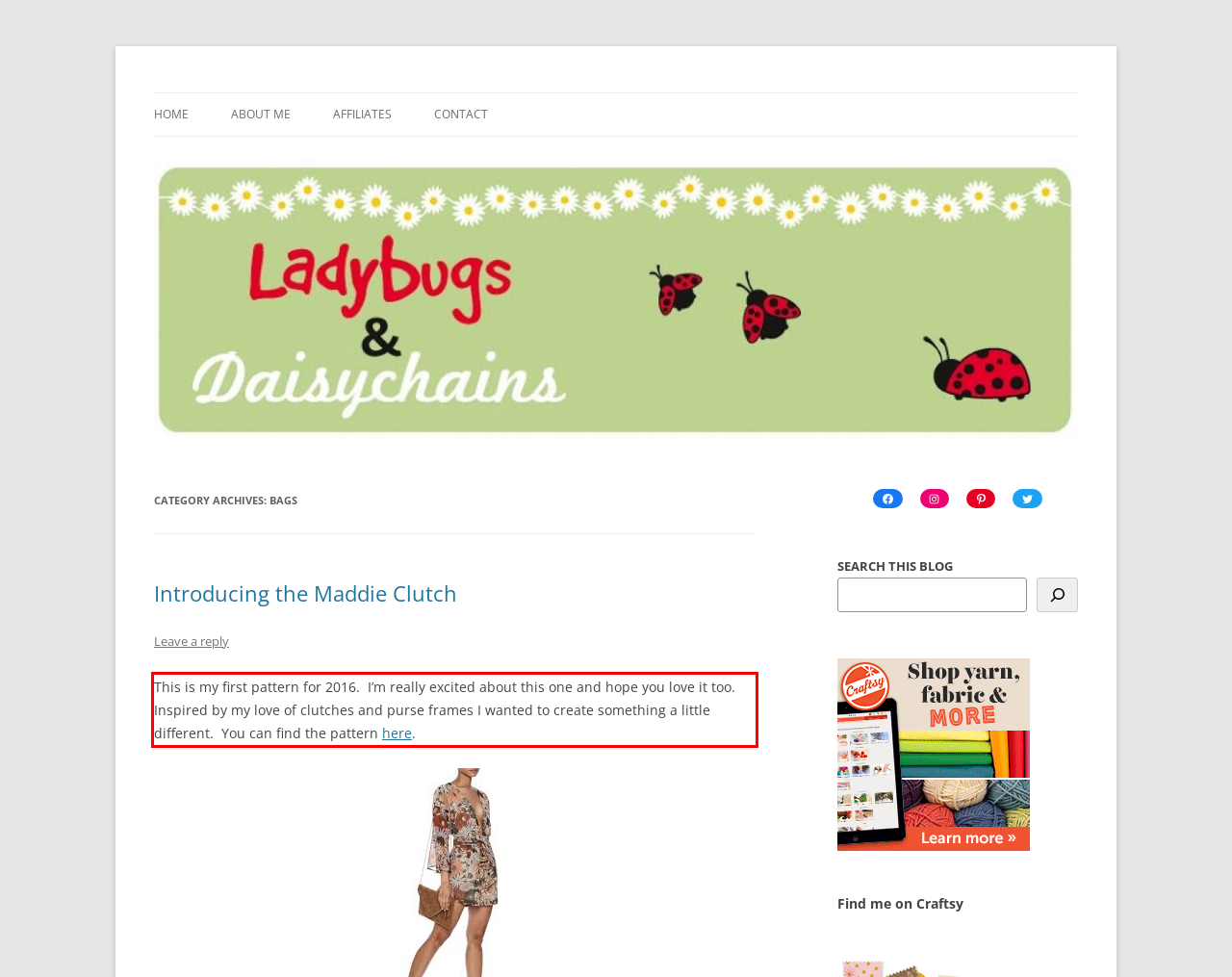Examine the webpage screenshot and use OCR to obtain the text inside the red bounding box.

This is my first pattern for 2016. I’m really excited about this one and hope you love it too. Inspired by my love of clutches and purse frames I wanted to create something a little different. You can find the pattern here.